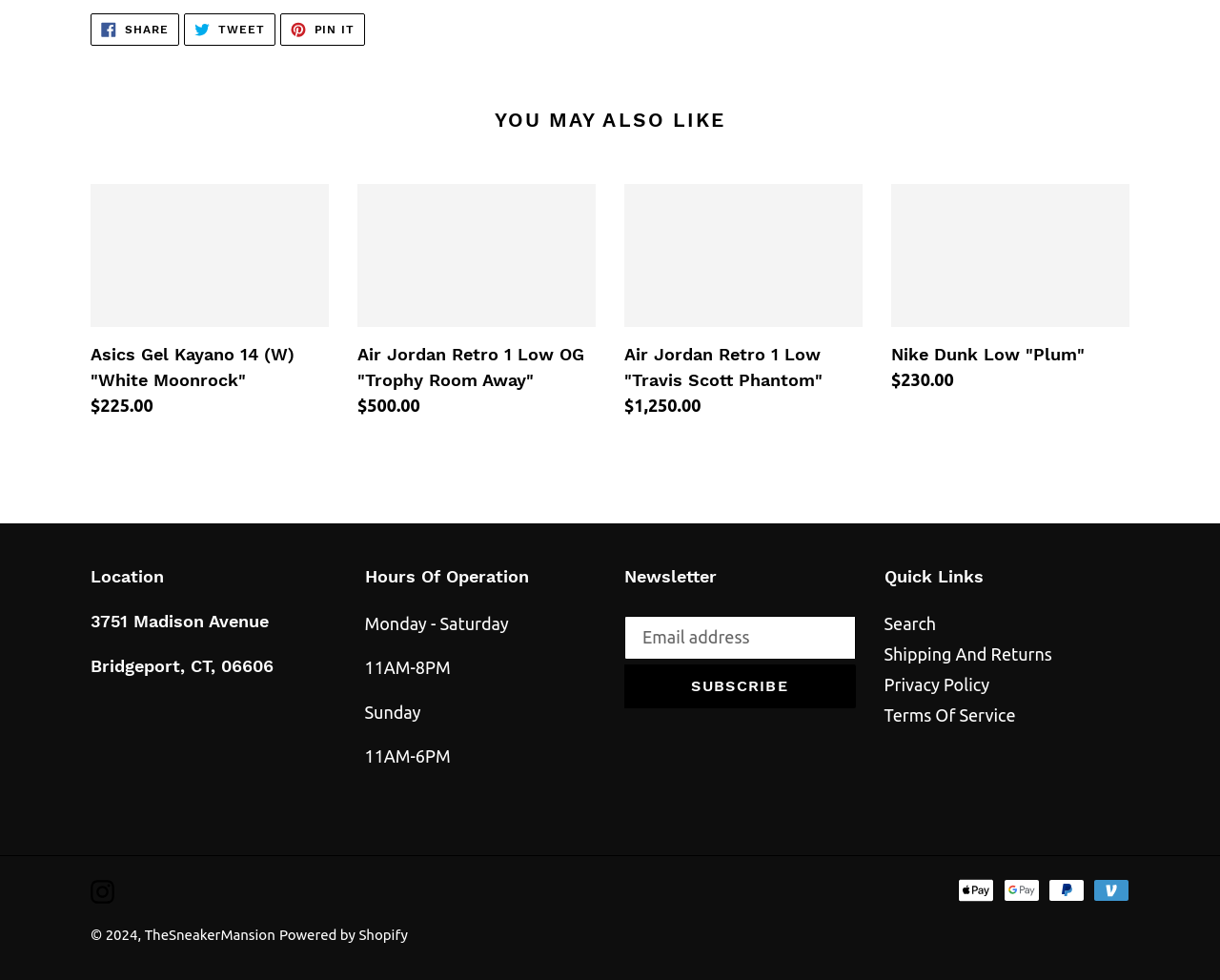Using the description: "Privacy Policy", identify the bounding box of the corresponding UI element in the screenshot.

[0.725, 0.689, 0.811, 0.708]